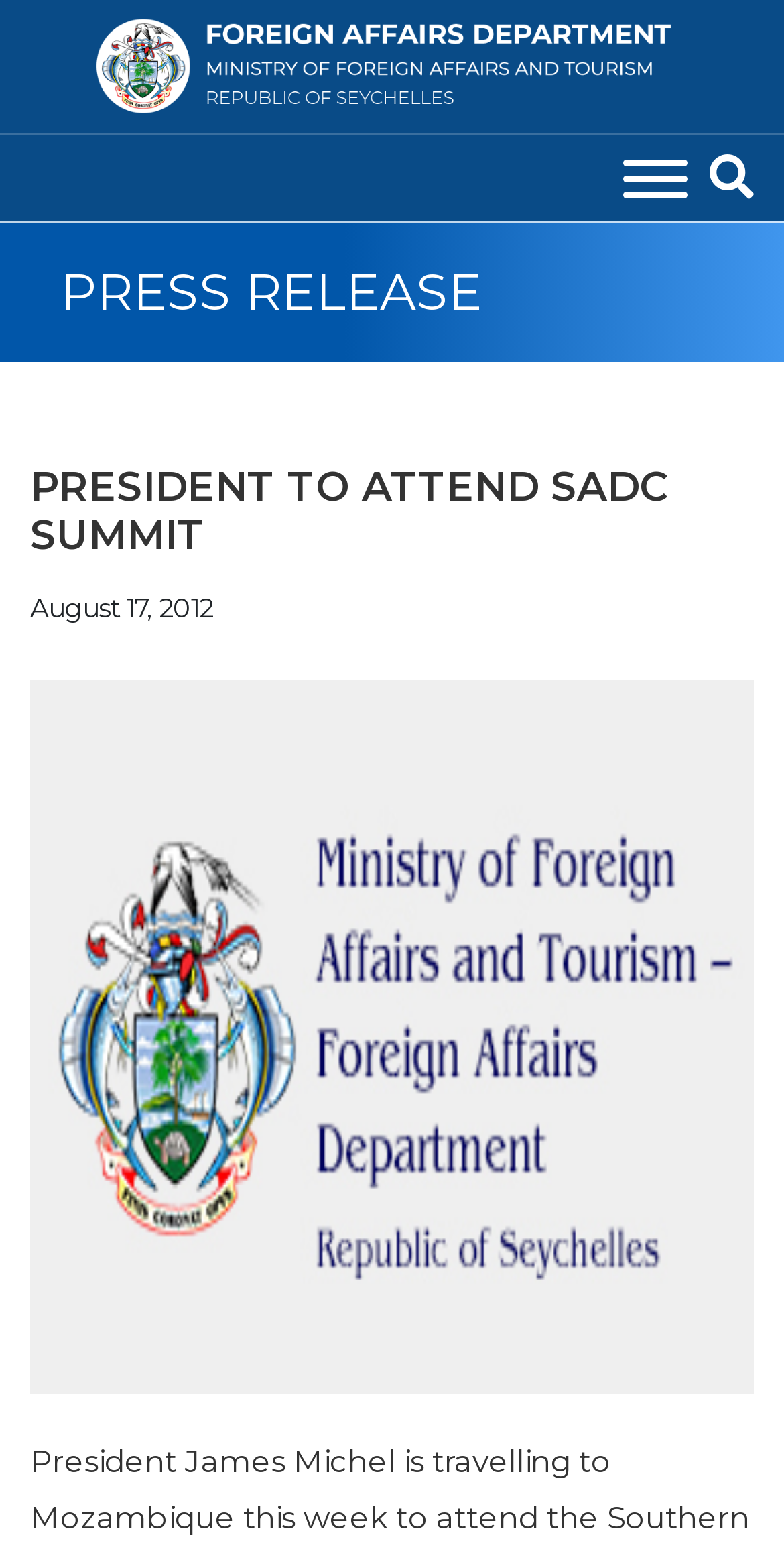Given the following UI element description: "alt="logo"", find the bounding box coordinates in the webpage screenshot.

[0.115, 0.028, 0.885, 0.053]